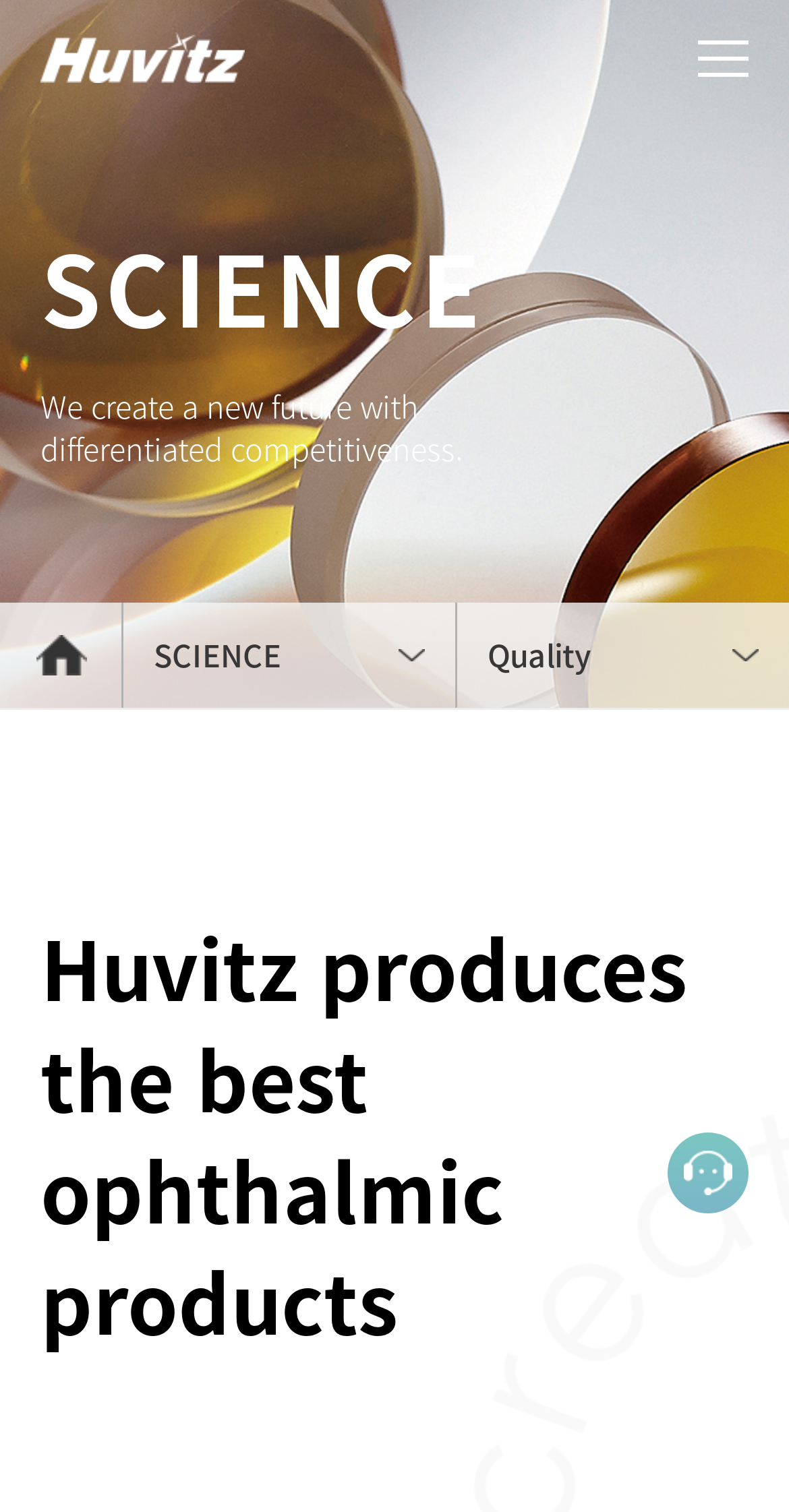What is the purpose of the company?
Examine the screenshot and reply with a single word or phrase.

create a new future